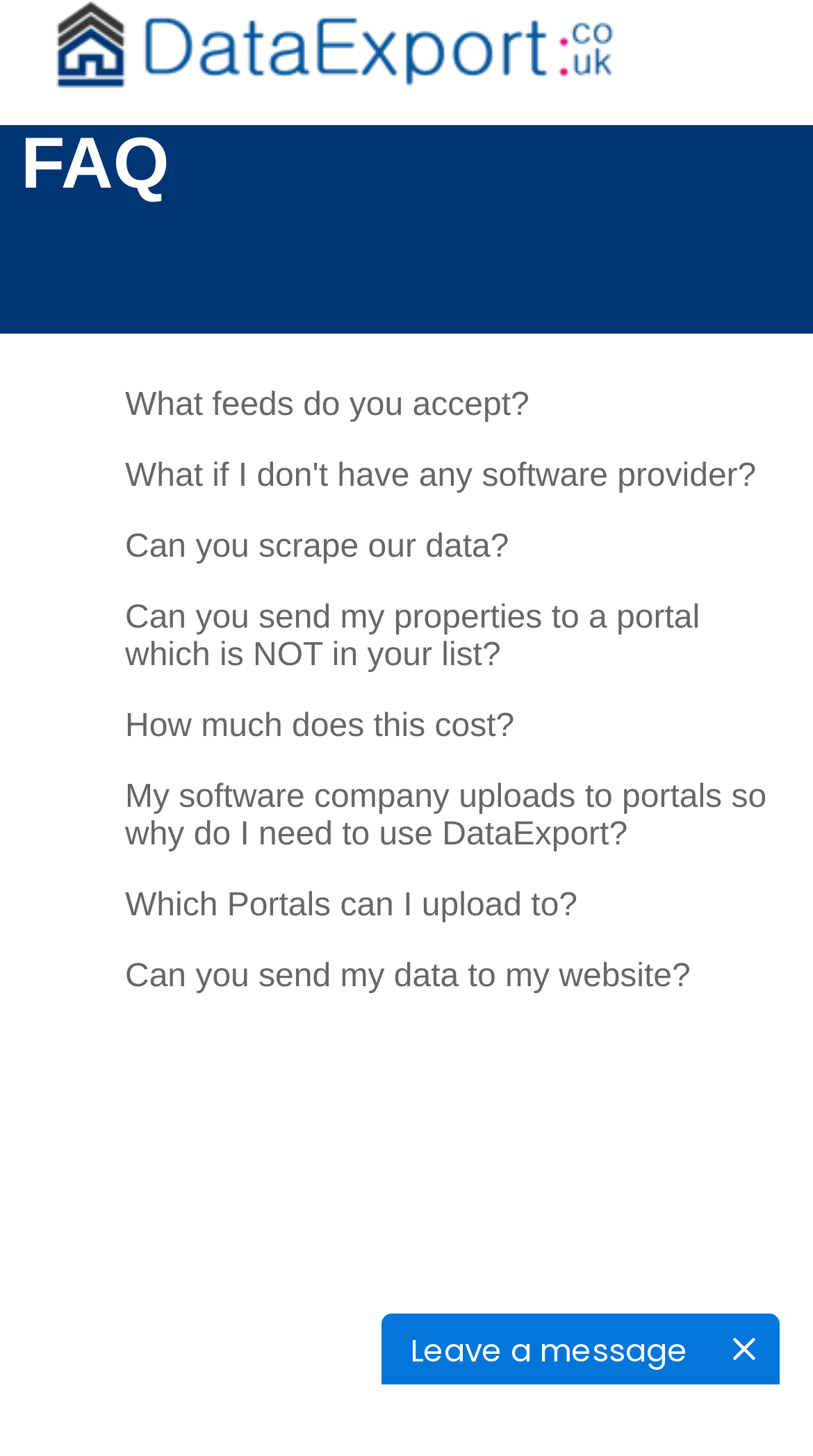Using the provided description alt="DataExport.co.uk" title="DataExport.co.uk", find the bounding box coordinates for the UI element. Provide the coordinates in (top-left x, top-left y, bottom-right x, bottom-right y) format, ensuring all values are between 0 and 1.

[0.038, 0.036, 0.807, 0.07]